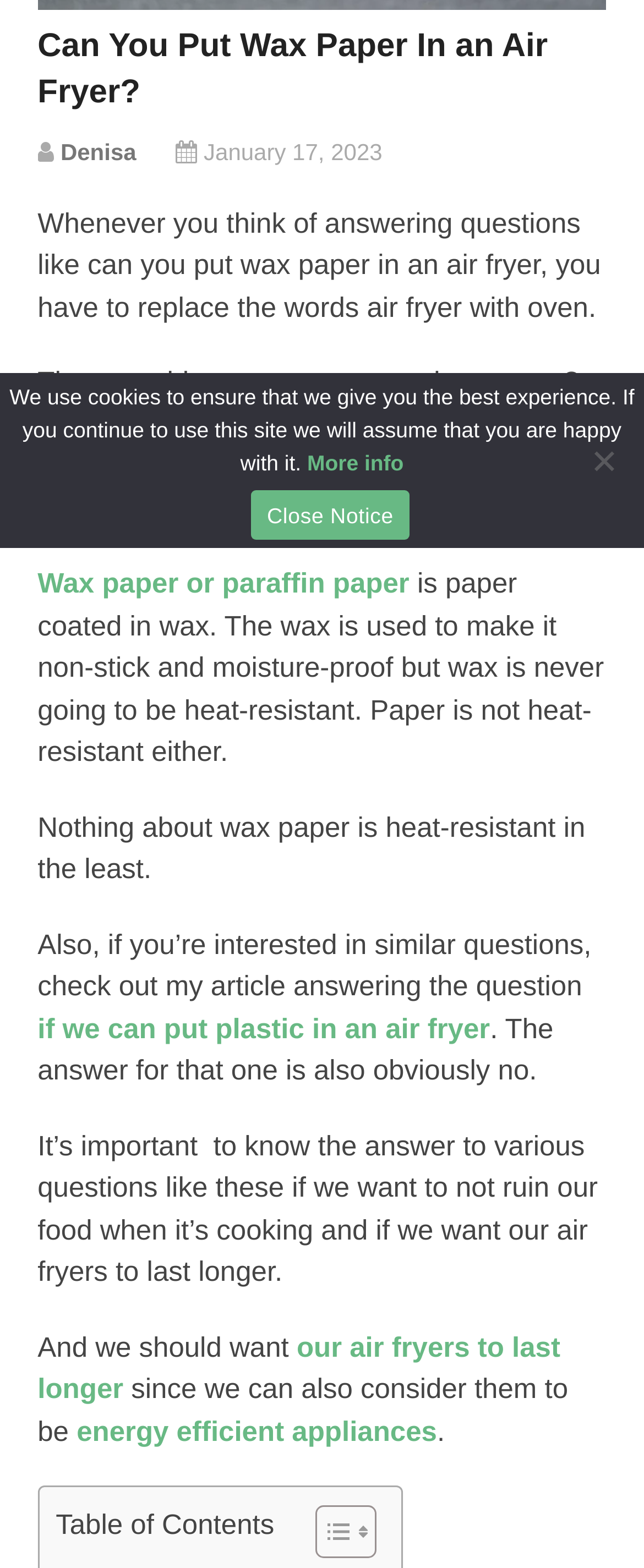Determine the bounding box coordinates of the UI element described by: "energy efficient appliances".

[0.119, 0.903, 0.679, 0.923]